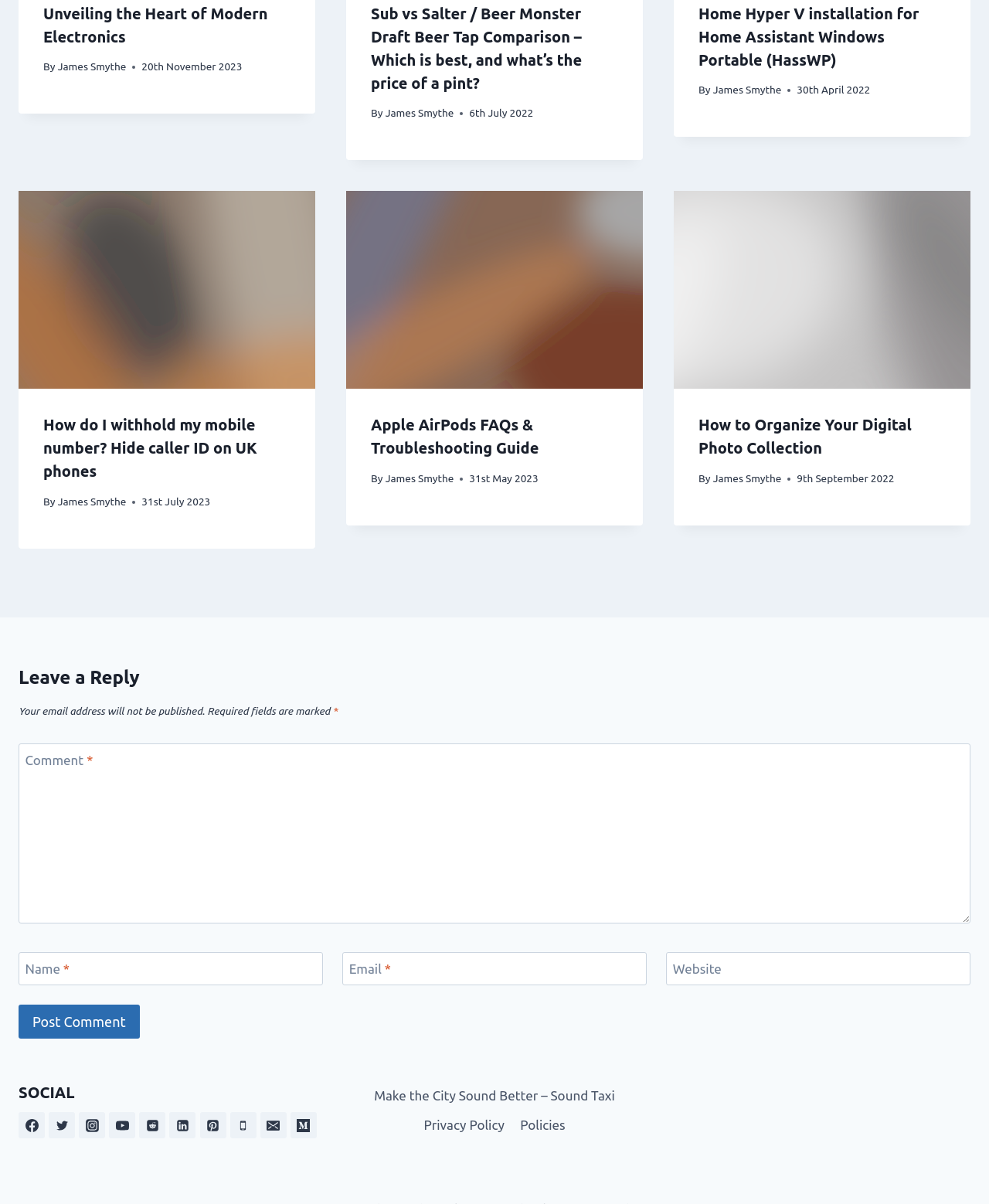What social media platforms are listed in the footer?
Respond with a short answer, either a single word or a phrase, based on the image.

Facebook, Twitter, Instagram, etc.